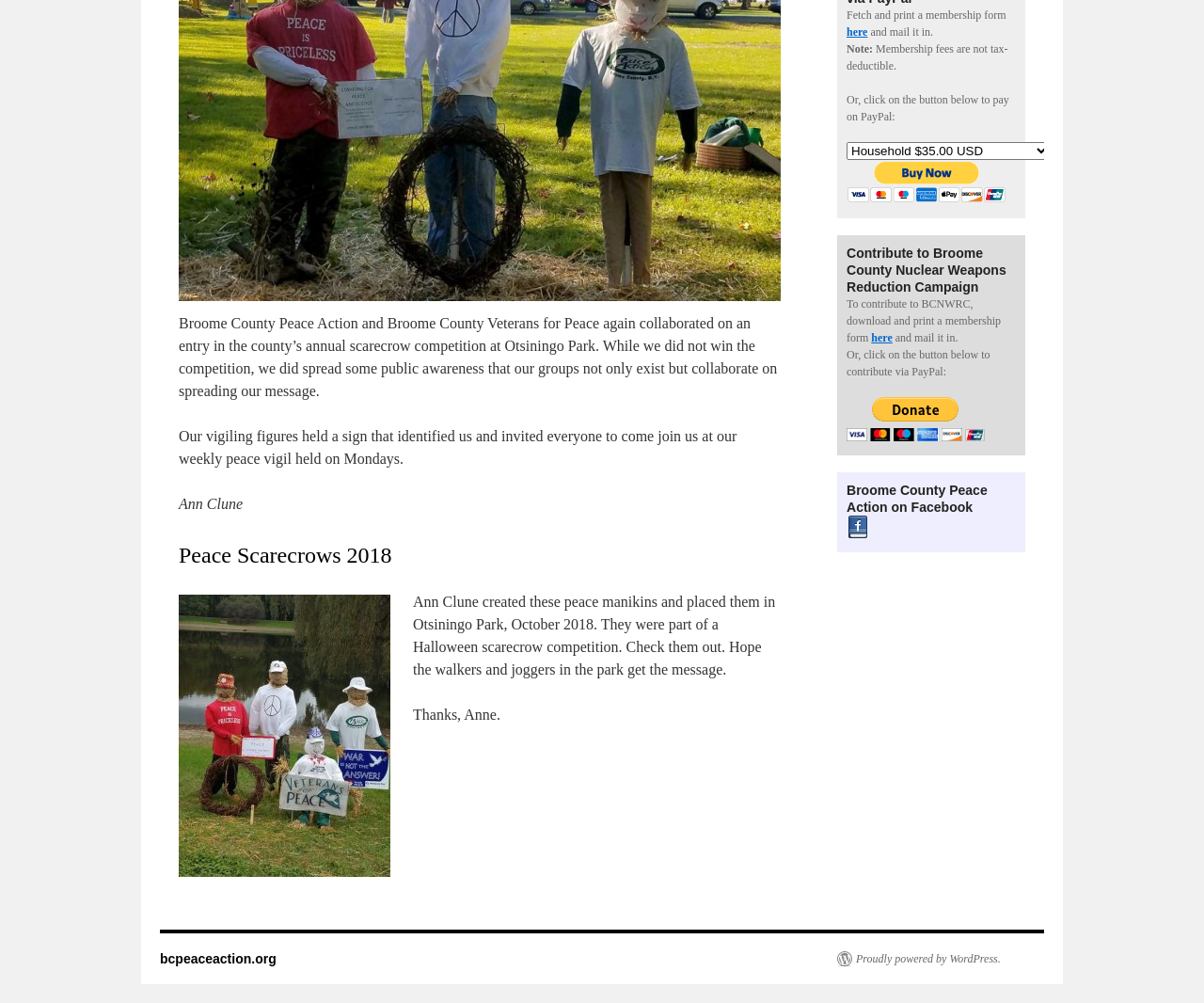Determine the bounding box for the UI element as described: "bcpeaceaction.org". The coordinates should be represented as four float numbers between 0 and 1, formatted as [left, top, right, bottom].

[0.133, 0.949, 0.229, 0.964]